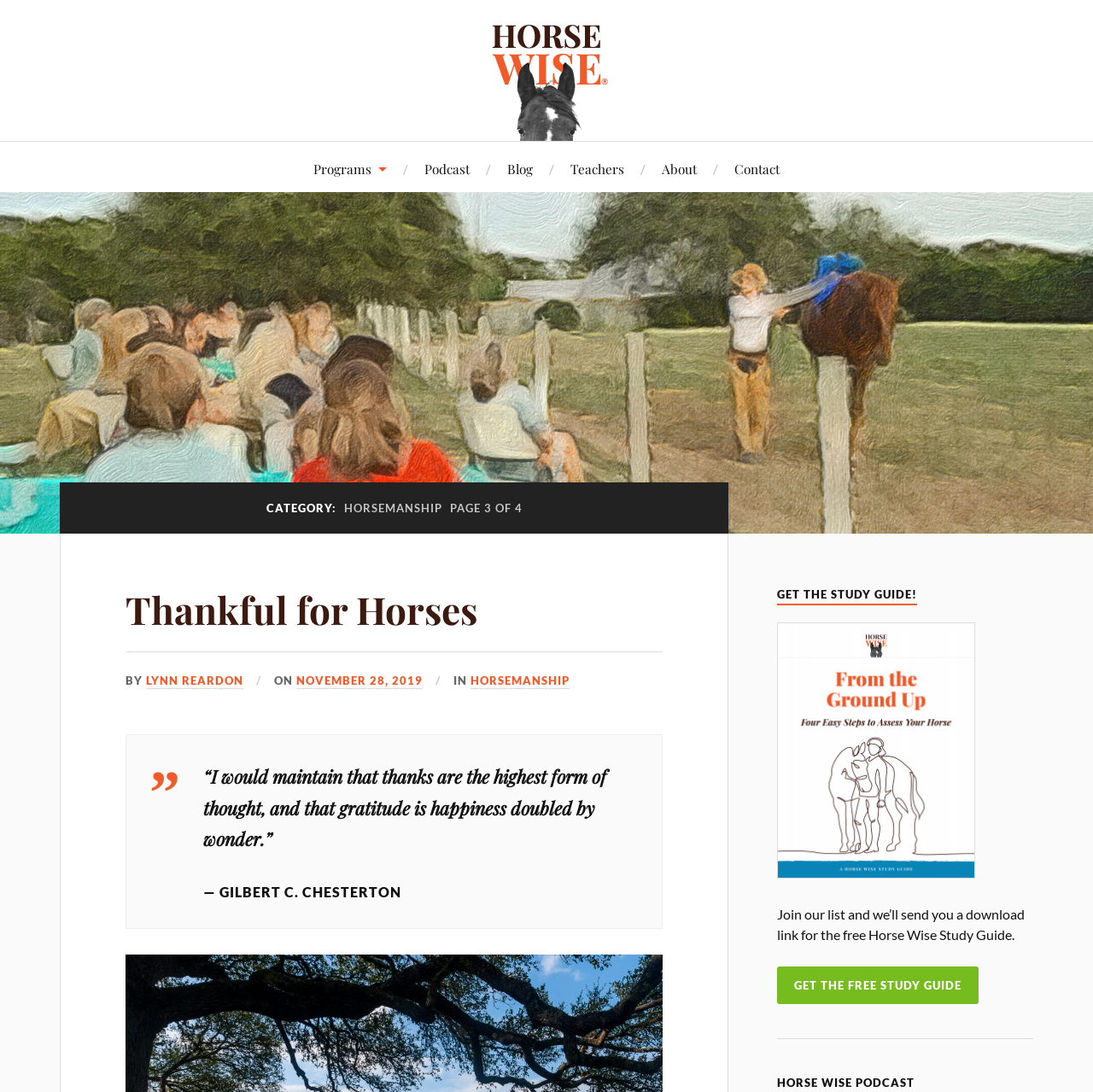Given the webpage screenshot, identify the bounding box of the UI element that matches this description: "Thankful for Horses".

[0.115, 0.535, 0.437, 0.581]